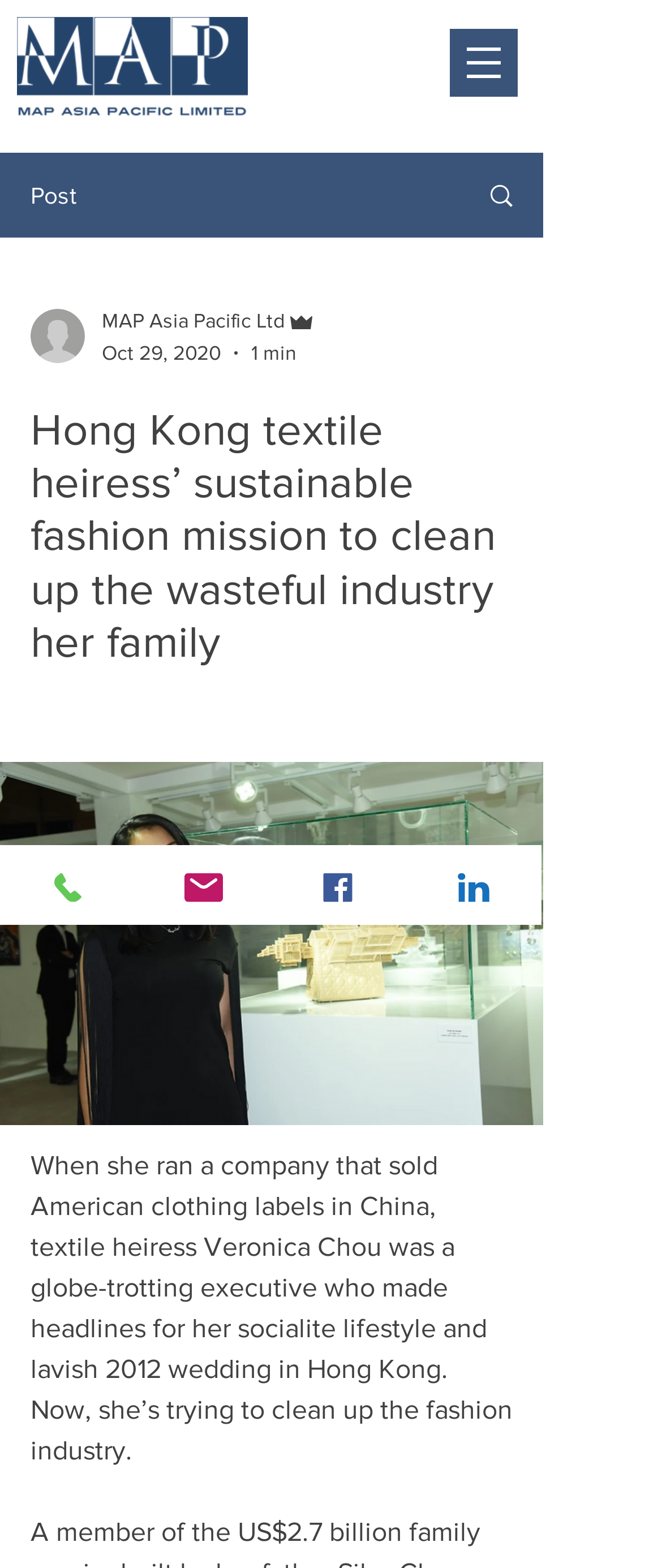Find the bounding box of the web element that fits this description: "Phone".

[0.0, 0.539, 0.204, 0.59]